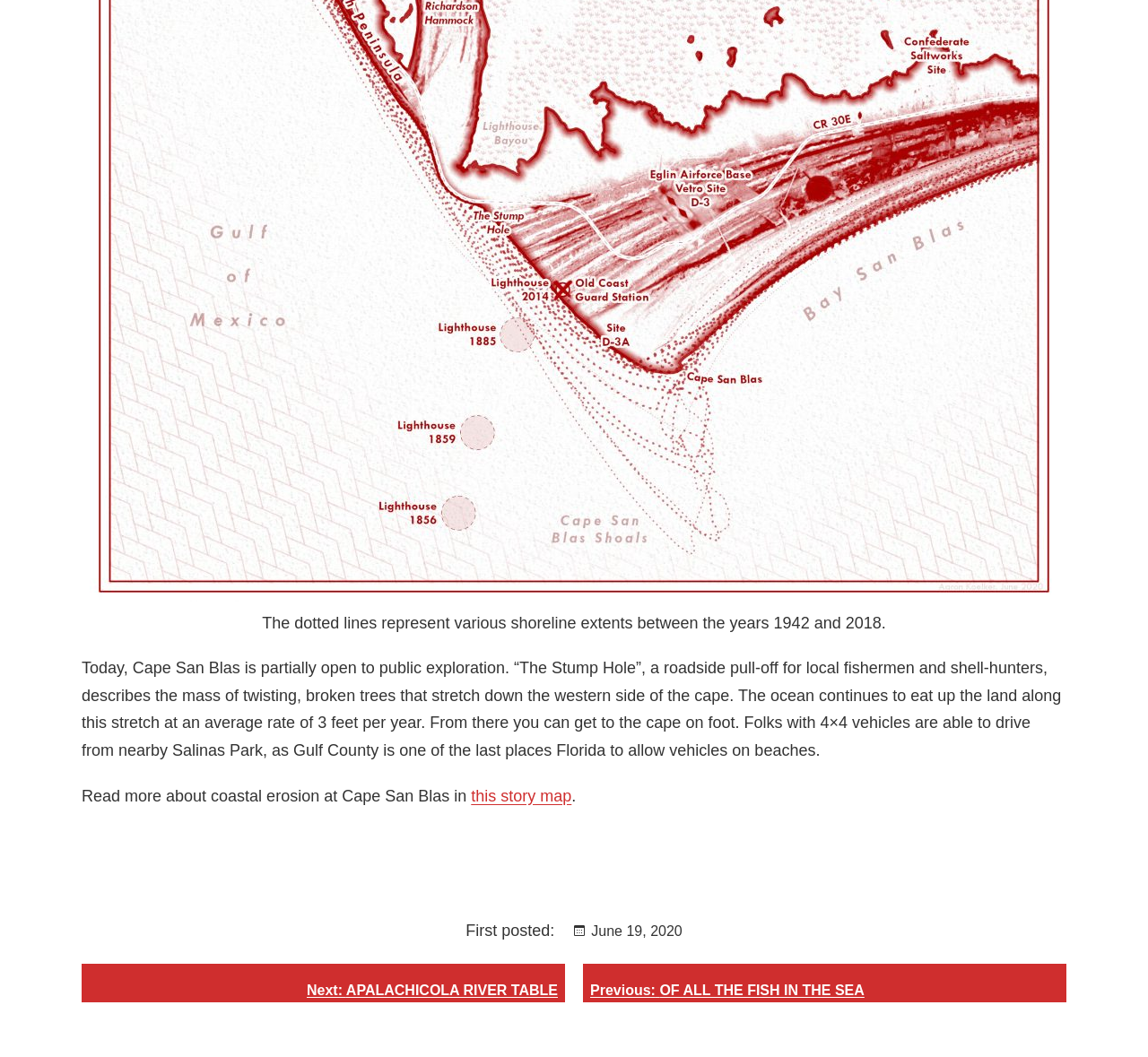Calculate the bounding box coordinates of the UI element given the description: "this story map".

[0.41, 0.744, 0.498, 0.761]